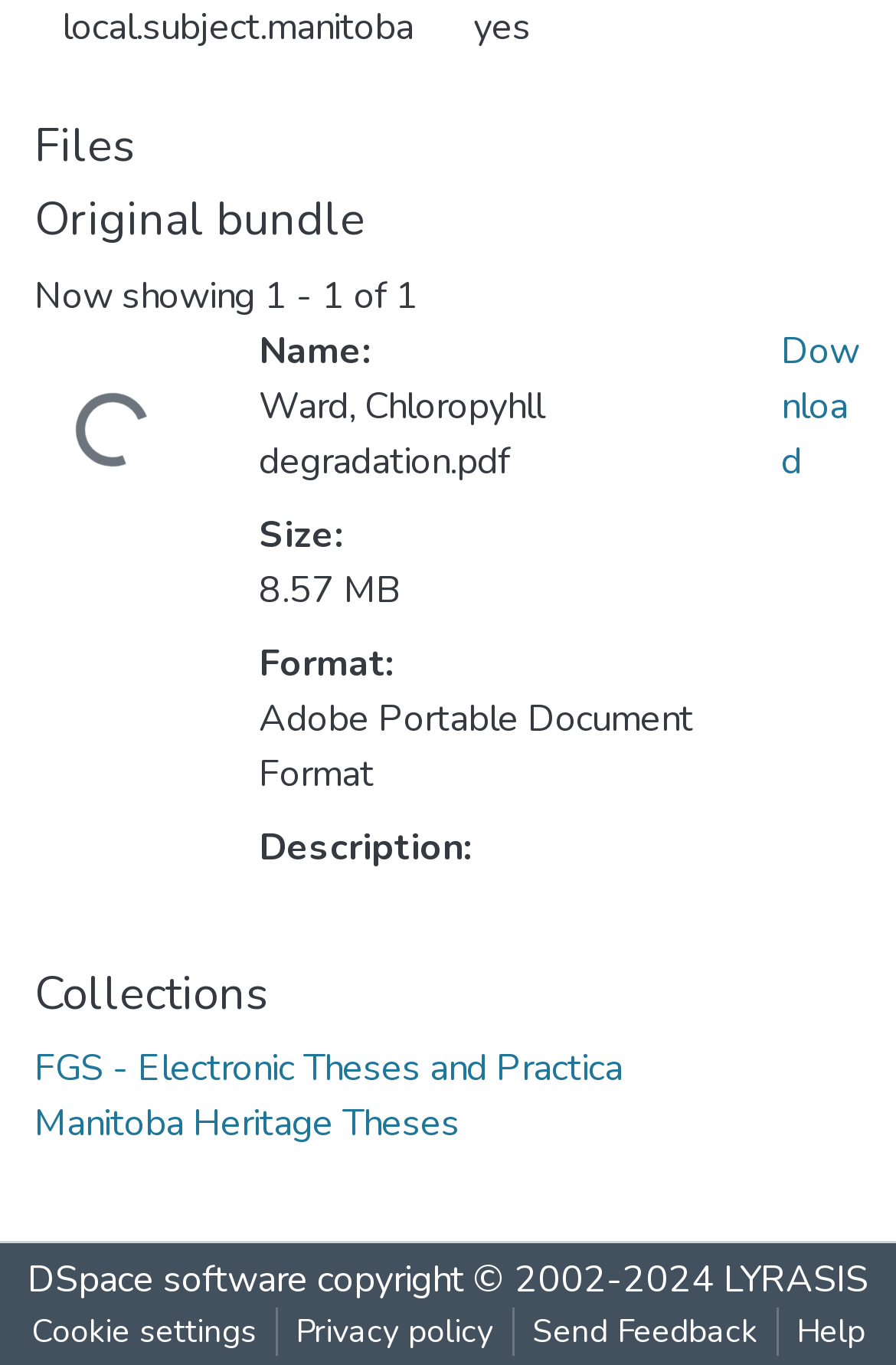Determine the bounding box coordinates of the clickable element necessary to fulfill the instruction: "Send feedback". Provide the coordinates as four float numbers within the 0 to 1 range, i.e., [left, top, right, bottom].

[0.573, 0.958, 0.865, 0.994]